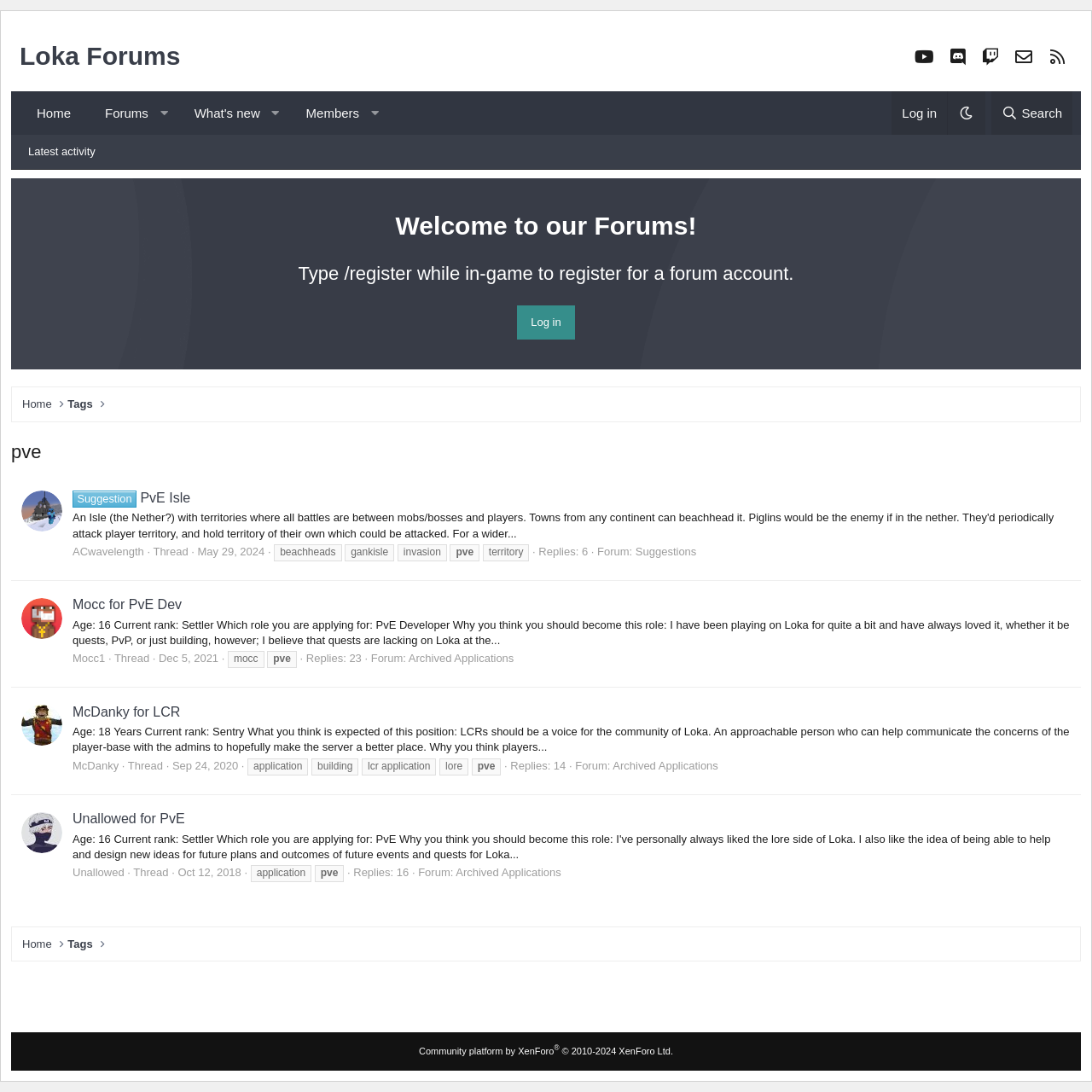Determine the bounding box coordinates in the format (top-left x, top-left y, bottom-right x, bottom-right y). Ensure all values are floating point numbers between 0 and 1. Identify the bounding box of the UI element described by: Archived Applications

[0.417, 0.793, 0.514, 0.805]